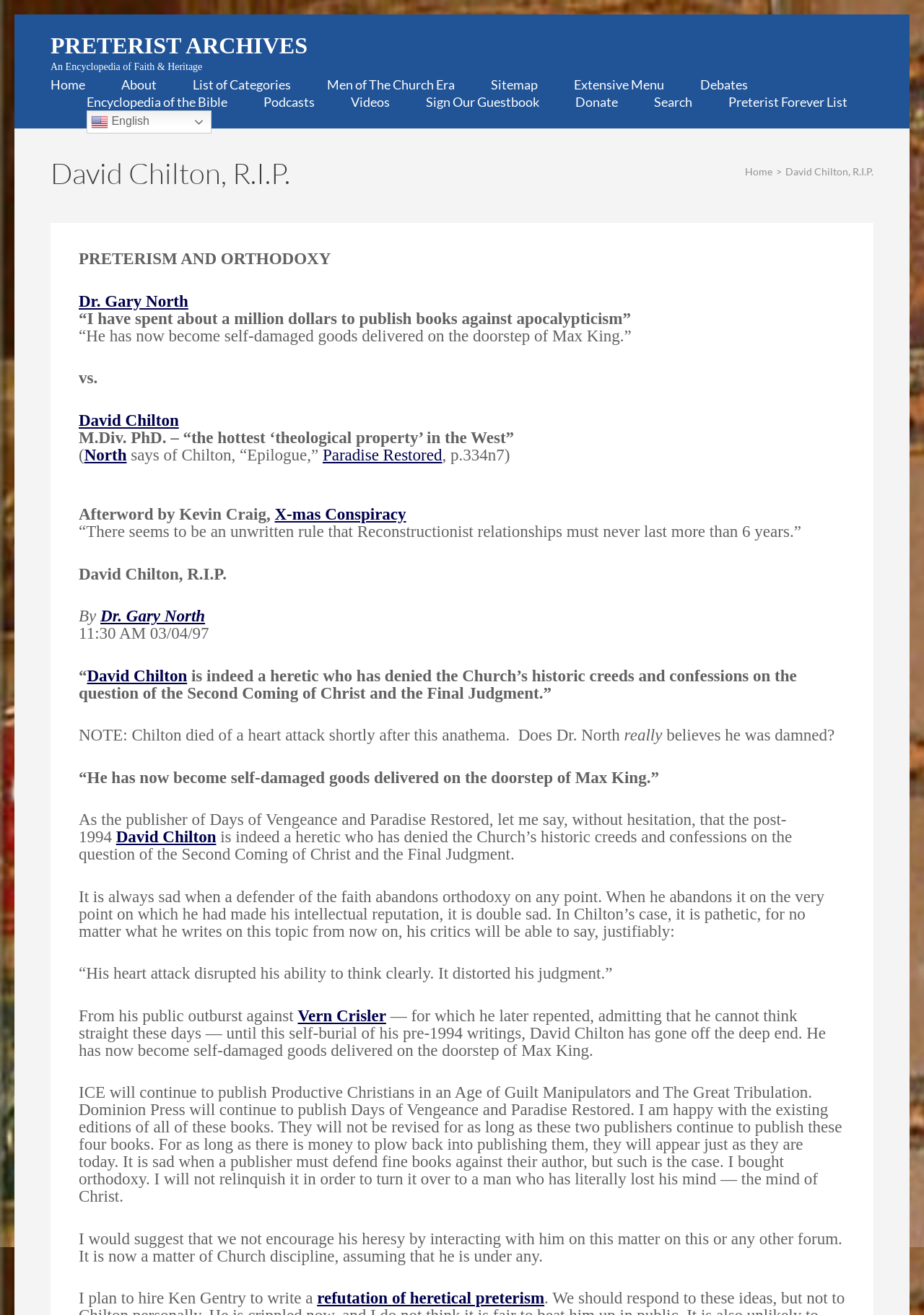Given the webpage screenshot and the description, determine the bounding box coordinates (top-left x, top-left y, bottom-right x, bottom-right y) that define the location of the UI element matching this description: Paradise Restored

[0.349, 0.339, 0.478, 0.353]